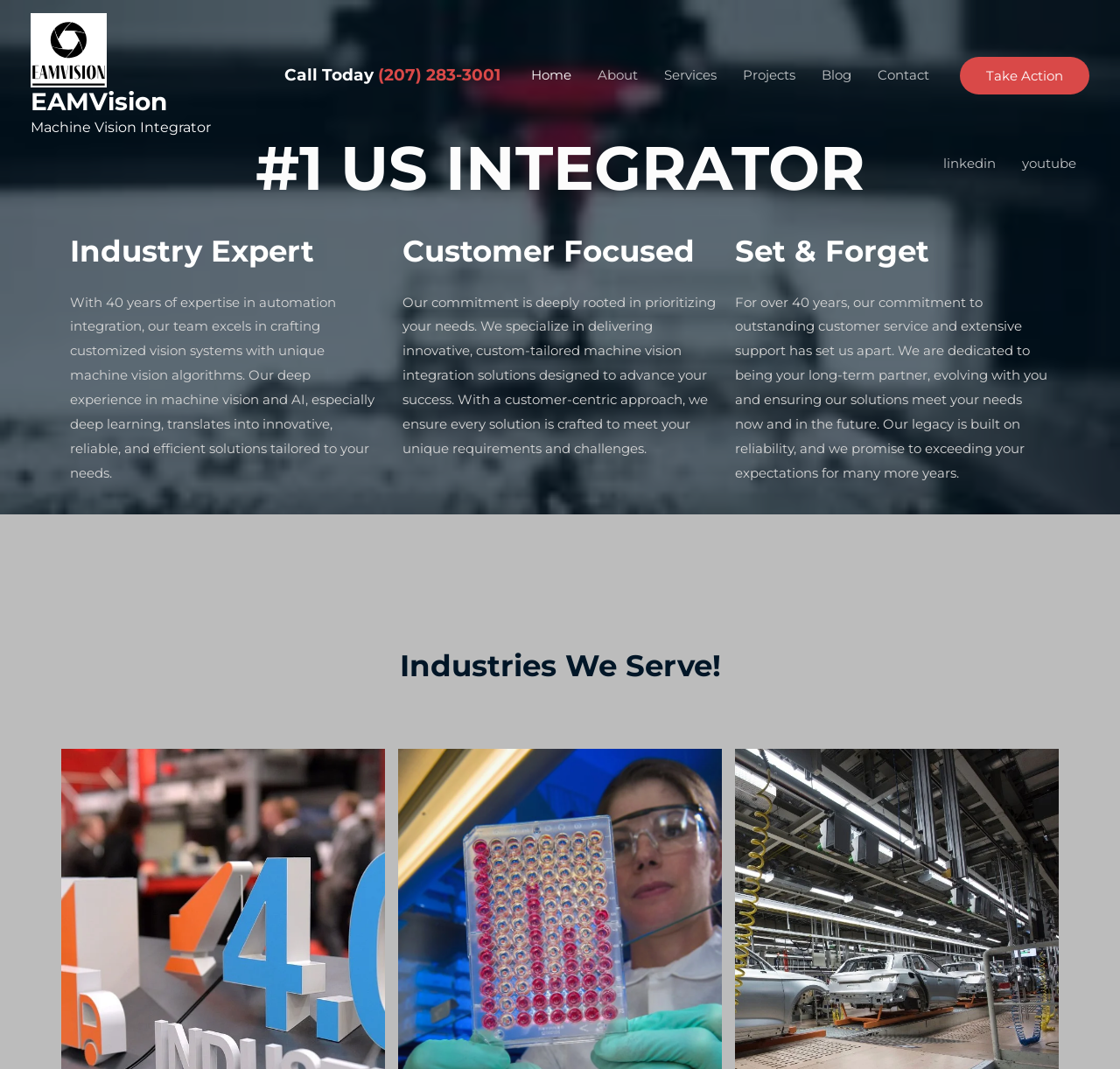What is the company's approach?
Refer to the image and provide a one-word or short phrase answer.

Customer-centric